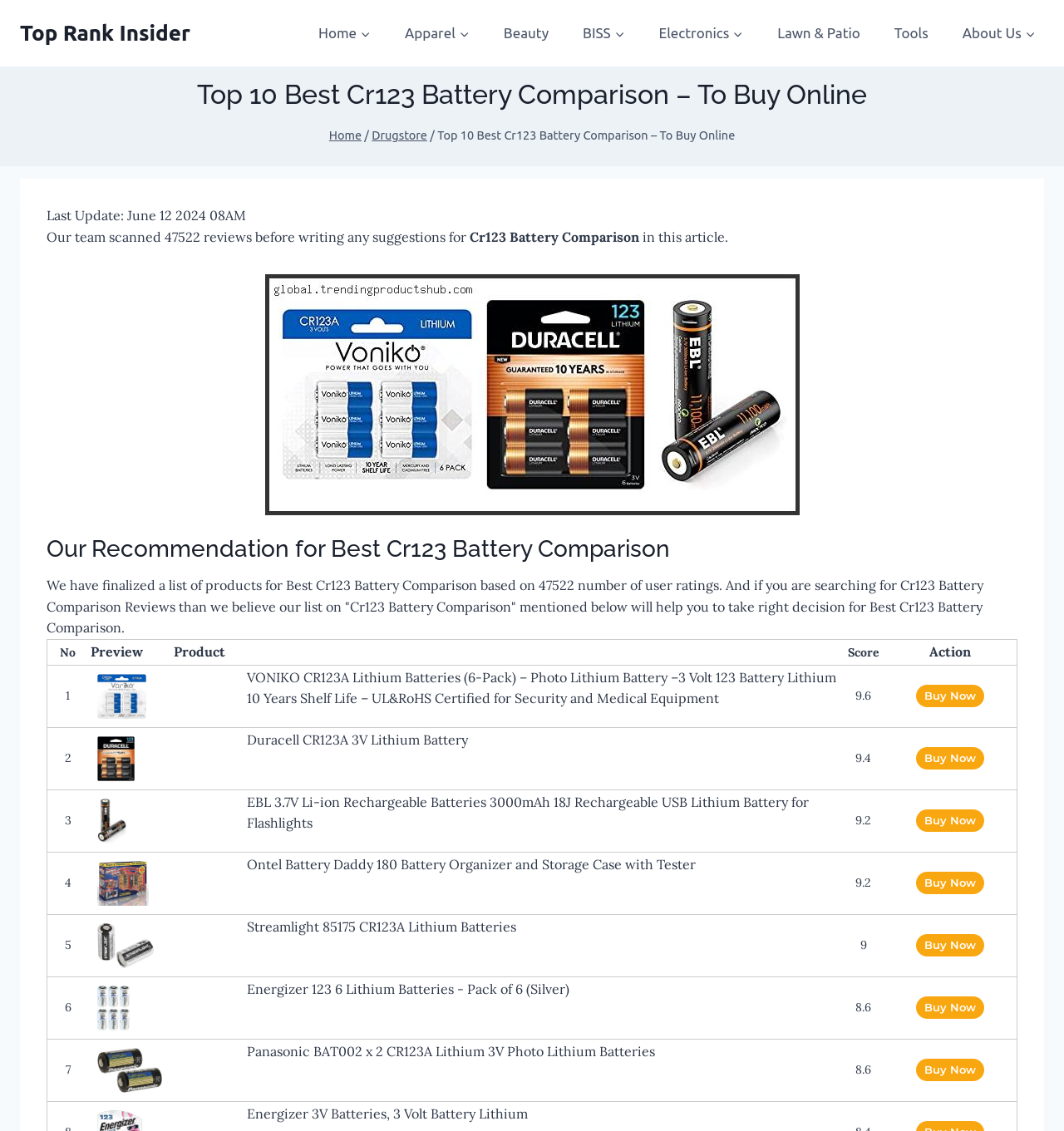Refer to the element description Top Rank Insider and identify the corresponding bounding box in the screenshot. Format the coordinates as (top-left x, top-left y, bottom-right x, bottom-right y) with values in the range of 0 to 1.

[0.019, 0.018, 0.179, 0.041]